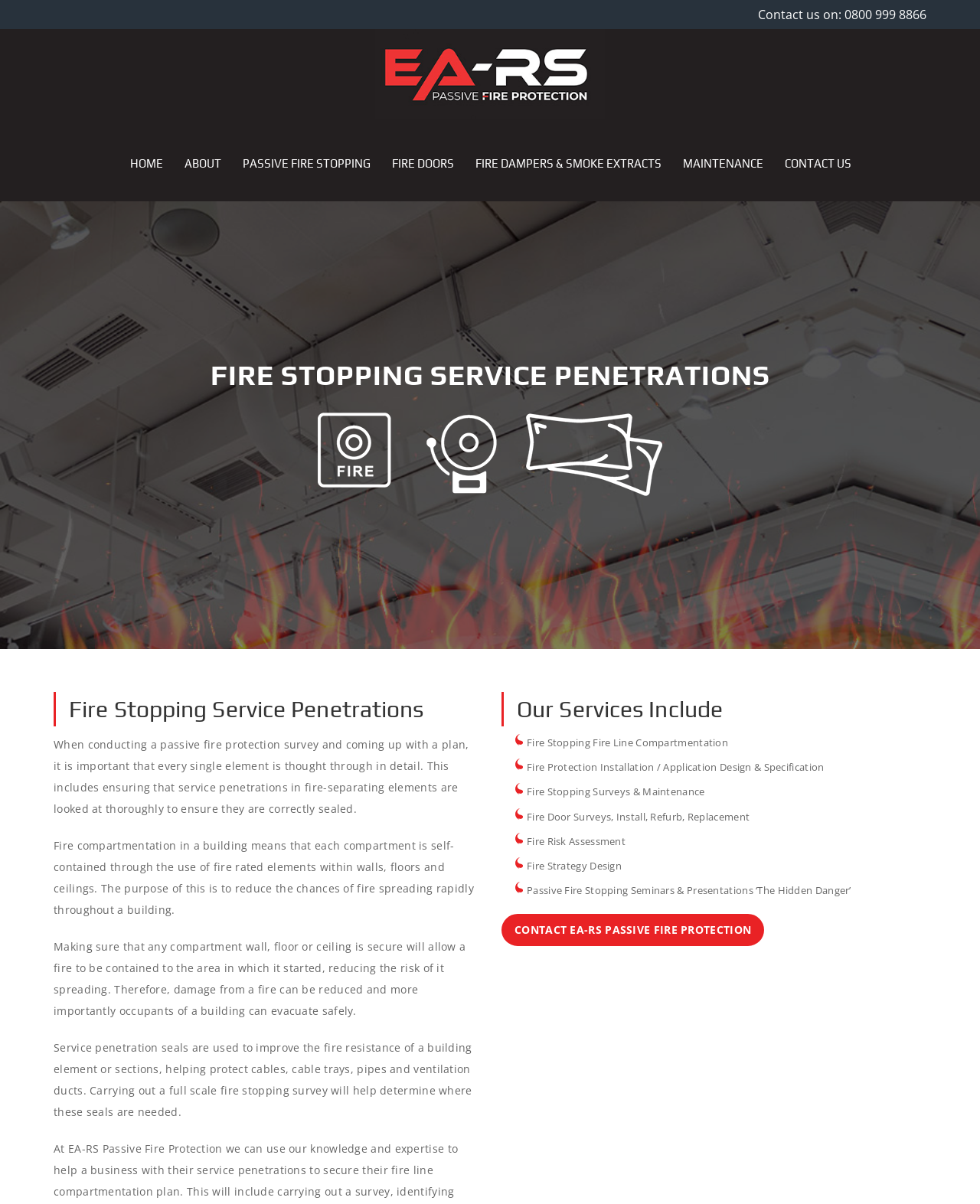What services are offered by EA-RS?
Provide a fully detailed and comprehensive answer to the question.

The webpage lists various services offered by EA-RS, including fire stopping, fire protection installation, application design and specification, fire stopping surveys and maintenance, fire door surveys, installation, refurbishment, and replacement, fire risk assessment, and fire strategy design.